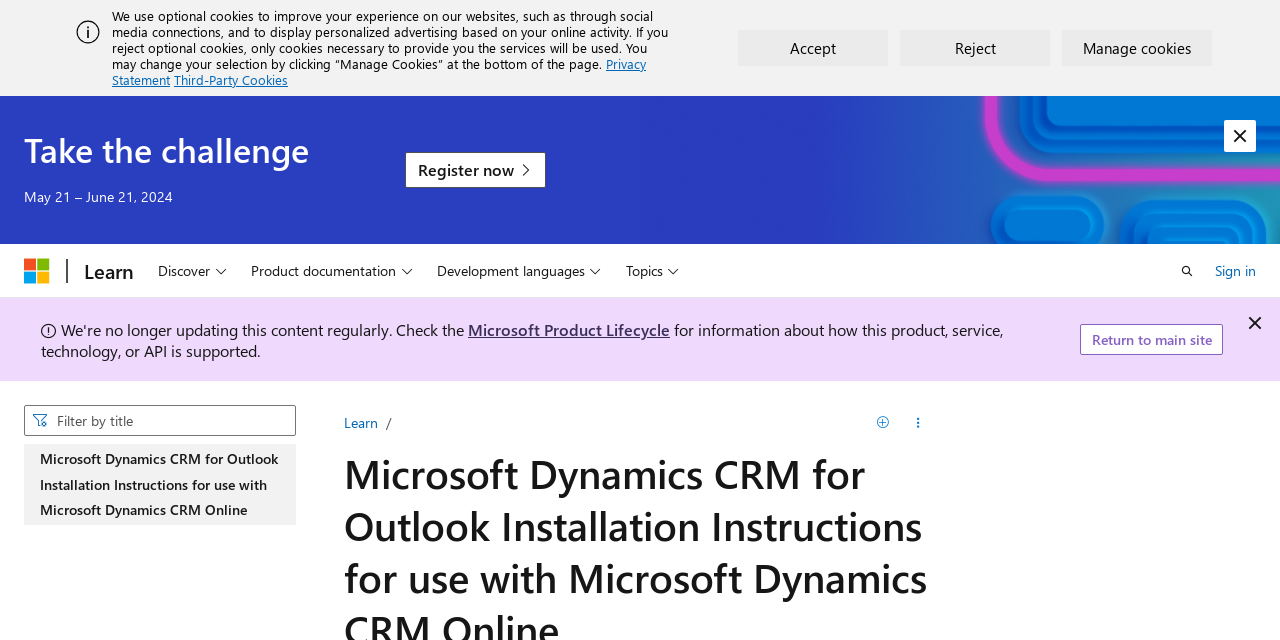Find the UI element described as: "Return to main site" and predict its bounding box coordinates. Ensure the coordinates are four float numbers between 0 and 1, [left, top, right, bottom].

[0.844, 0.506, 0.955, 0.555]